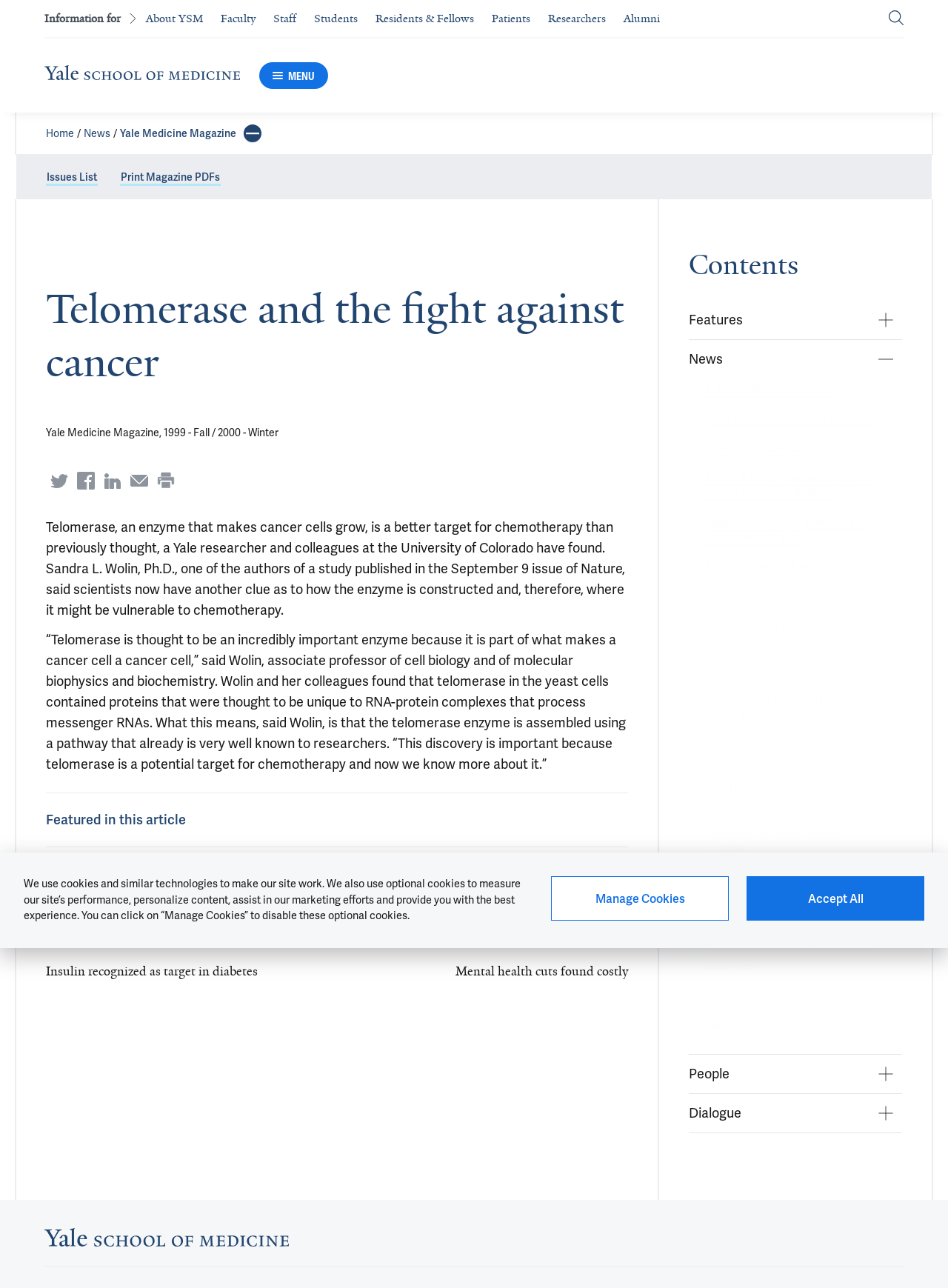Show the bounding box coordinates for the element that needs to be clicked to execute the following instruction: "View Issues List". Provide the coordinates in the form of four float numbers between 0 and 1, i.e., [left, top, right, bottom].

[0.048, 0.131, 0.103, 0.144]